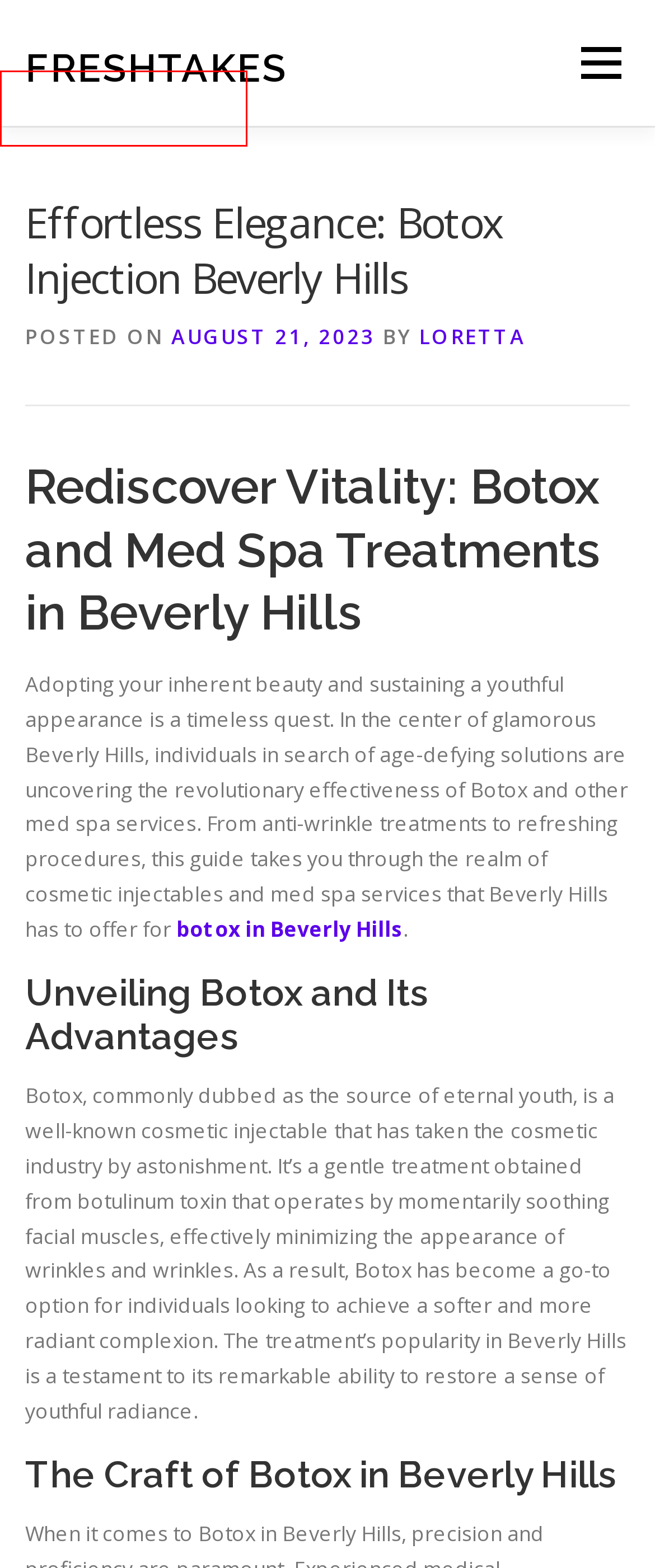Look at the screenshot of a webpage that includes a red bounding box around a UI element. Select the most appropriate webpage description that matches the page seen after clicking the highlighted element. Here are the candidates:
A. Home Repair & Services – FreshTakes
B. April 2023 – FreshTakes
C. Contact – FreshTakes
D. Madavi aesthetics - Botox and Dysport Injections Beverly Hills CA
E. FreshTakes
F. Privacy Policy – FreshTakes
G. Loretta – FreshTakes
H. Home and Garden – FreshTakes

F